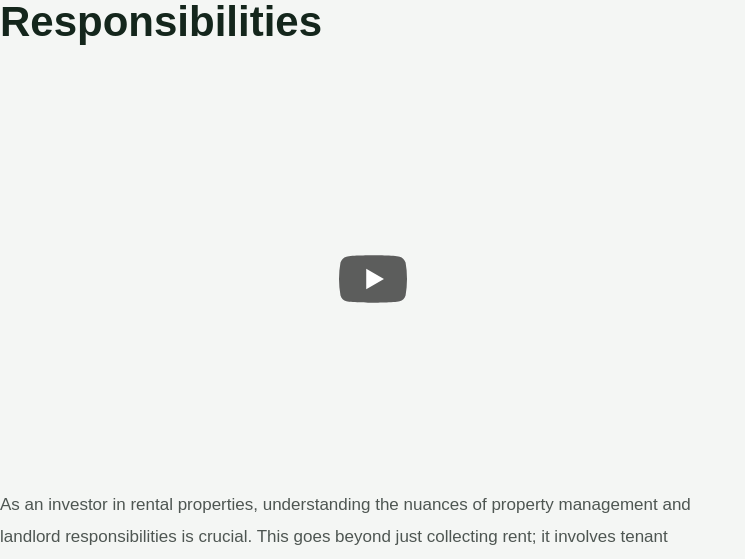Examine the screenshot and answer the question in as much detail as possible: What is the purpose of the video?

The video serves as a visual guide for rental property investors, emphasizing the importance of comprehending the various aspects of property management beyond merely collecting rent, which implies that the purpose of the video is to guide and educate rental property investors.